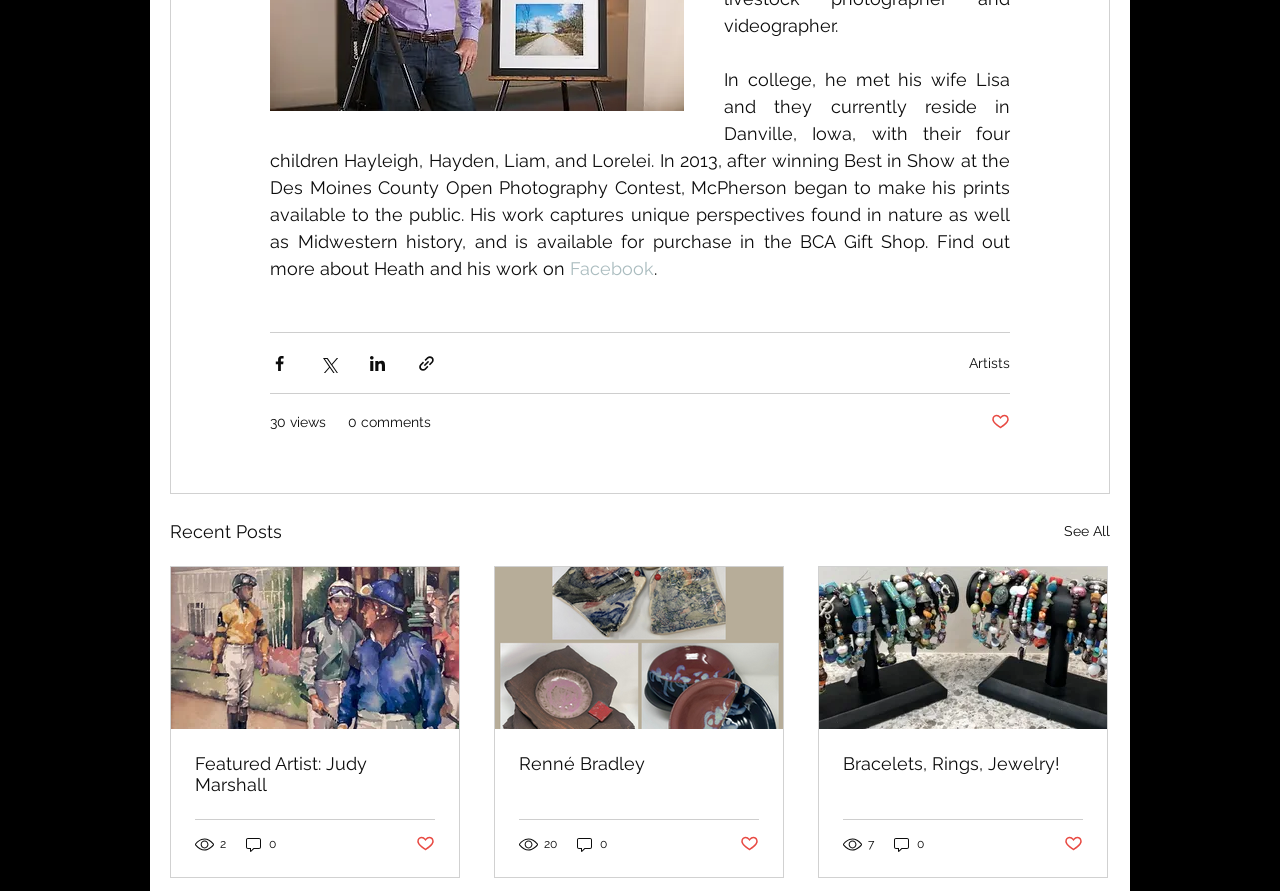Identify the bounding box coordinates for the UI element that matches this description: "parent_node: Featured Artist: Judy Marshall".

[0.134, 0.636, 0.359, 0.818]